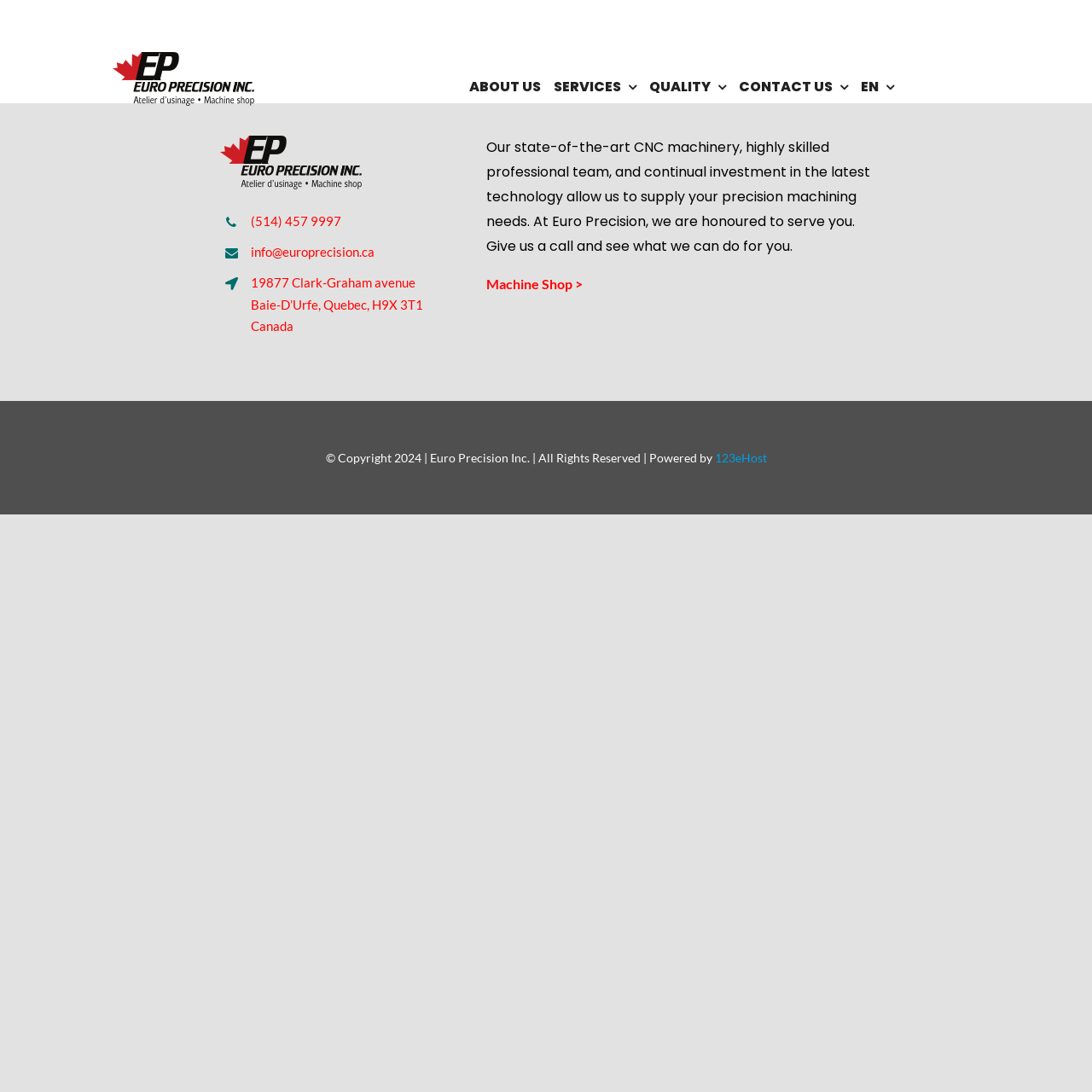Based on the element description, predict the bounding box coordinates (top-left x, top-left y, bottom-right x, bottom-right y) for the UI element in the screenshot: aria-label="Euro Precision Logo"

[0.103, 0.046, 0.233, 0.061]